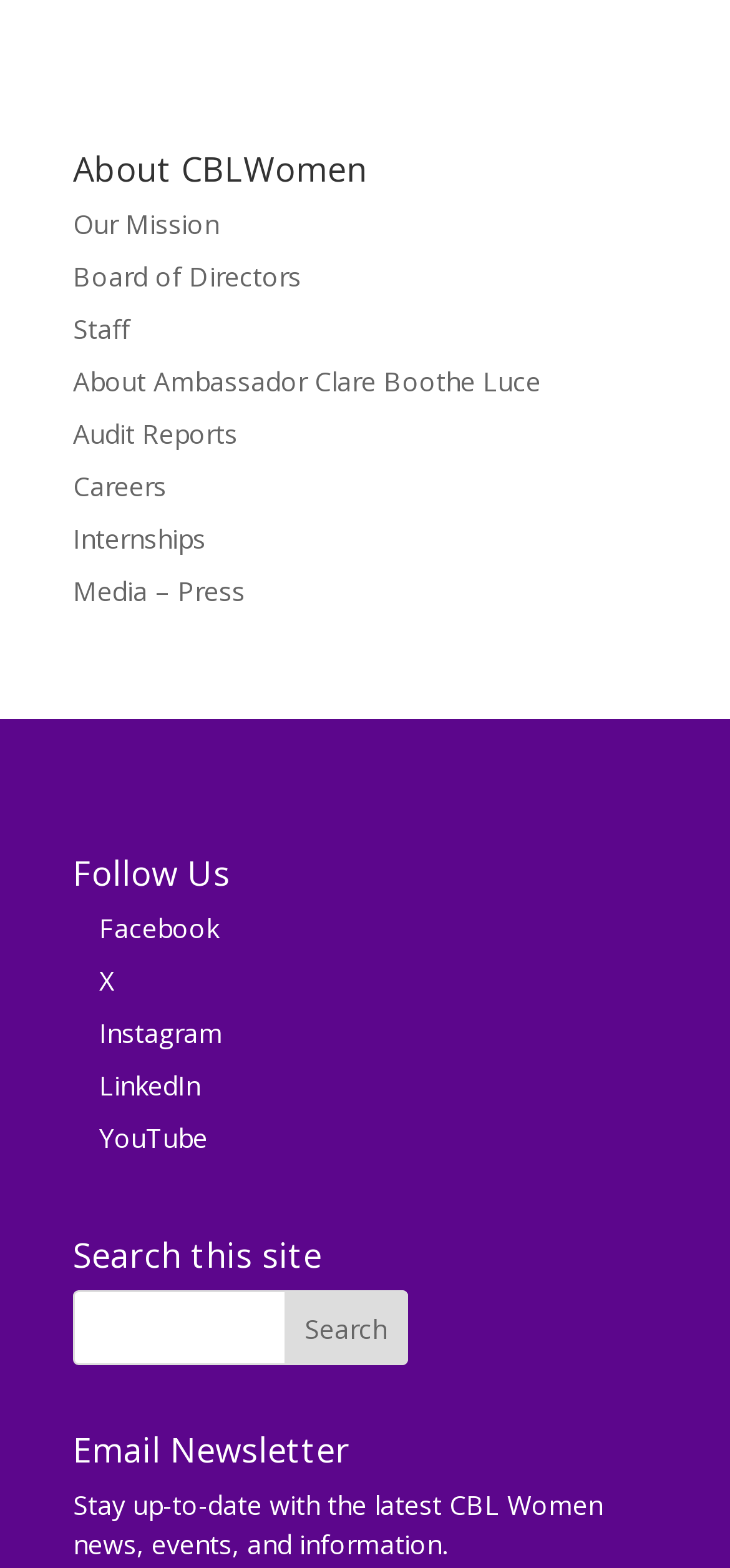Specify the bounding box coordinates for the region that must be clicked to perform the given instruction: "Click on About Ambassador Clare Boothe Luce".

[0.1, 0.232, 0.741, 0.254]